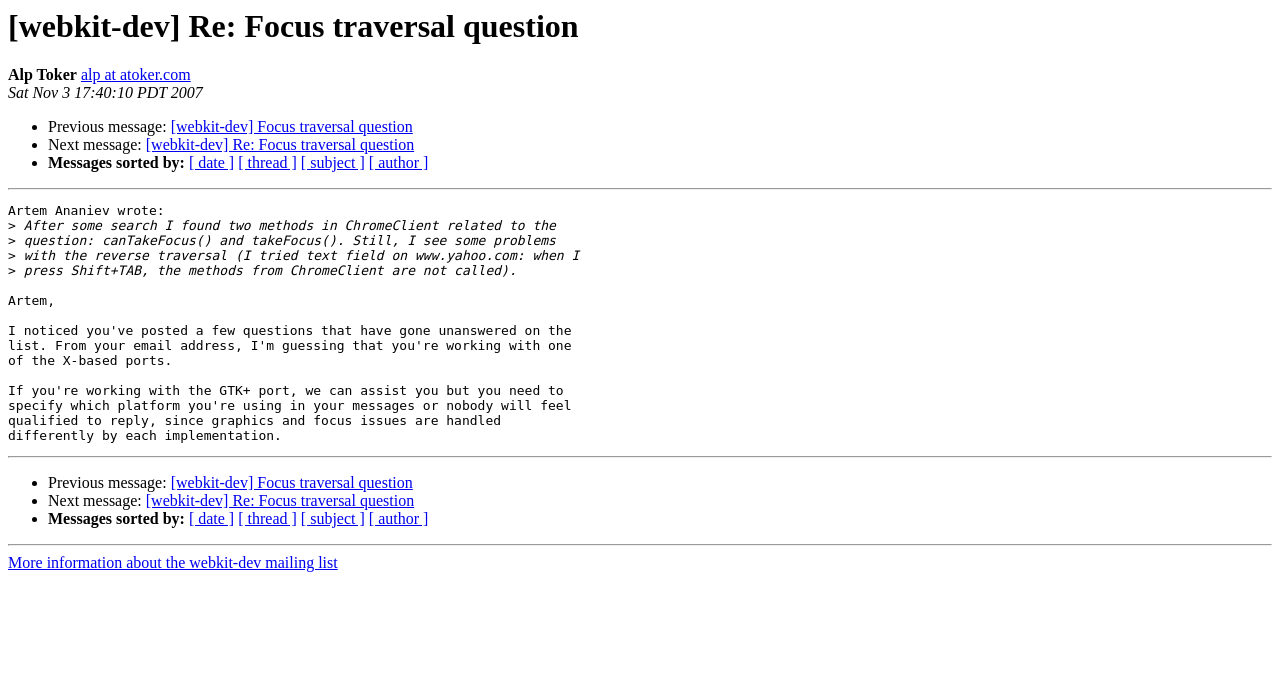What is the topic of the message?
Provide an in-depth and detailed answer to the question.

The topic of the message can be inferred by looking at the content of the message, which mentions 'canTakeFocus()' and 'takeFocus()' methods, and also by looking at the links '[webkit-dev] Focus traversal question' and '[webkit-dev] Re: Focus traversal question'.